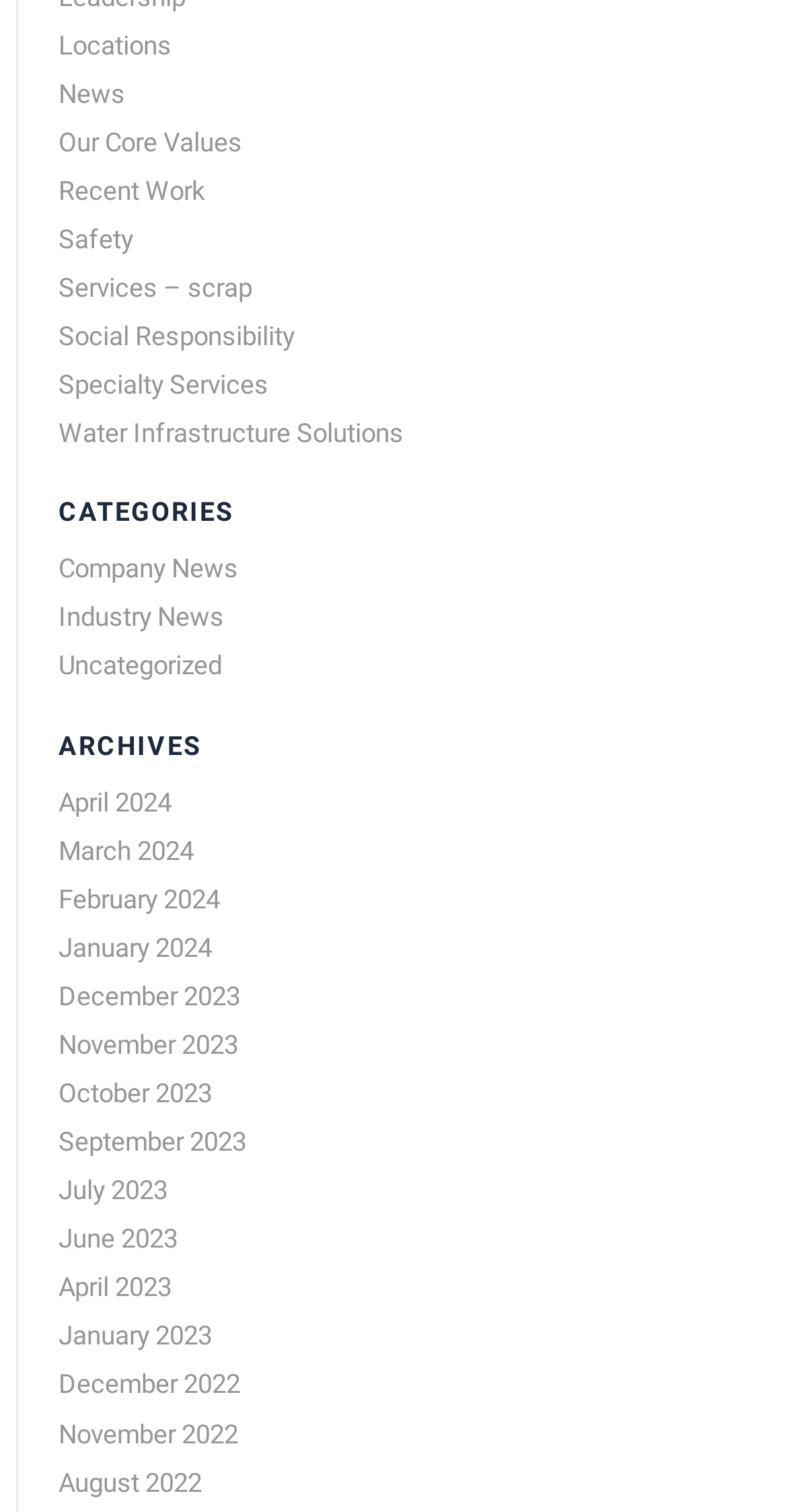Please identify the bounding box coordinates of the clickable element to fulfill the following instruction: "View locations". The coordinates should be four float numbers between 0 and 1, i.e., [left, top, right, bottom].

[0.074, 0.019, 0.218, 0.04]